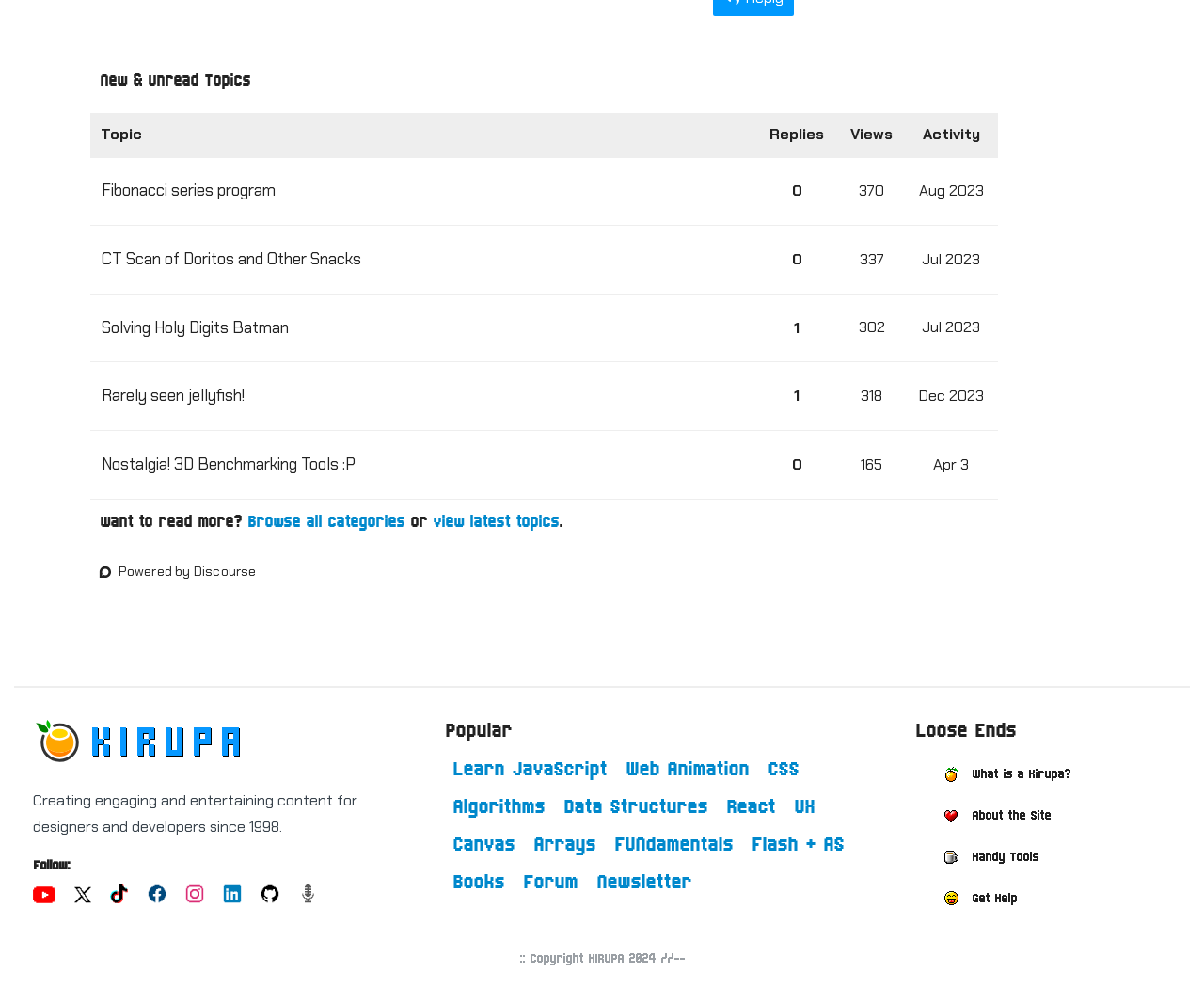Respond to the question below with a single word or phrase:
How many replies does the second topic have?

0